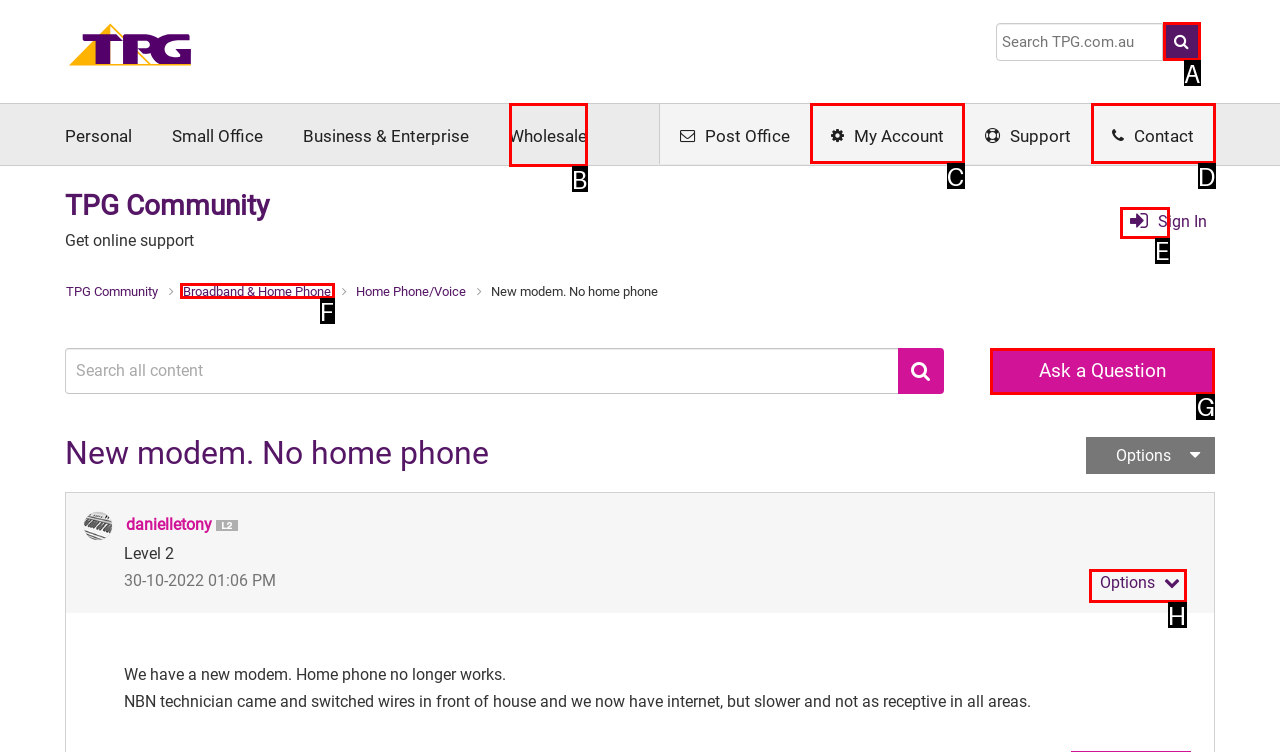Identify which HTML element should be clicked to fulfill this instruction: Visit the ALBUM REVIEWS page Reply with the correct option's letter.

None